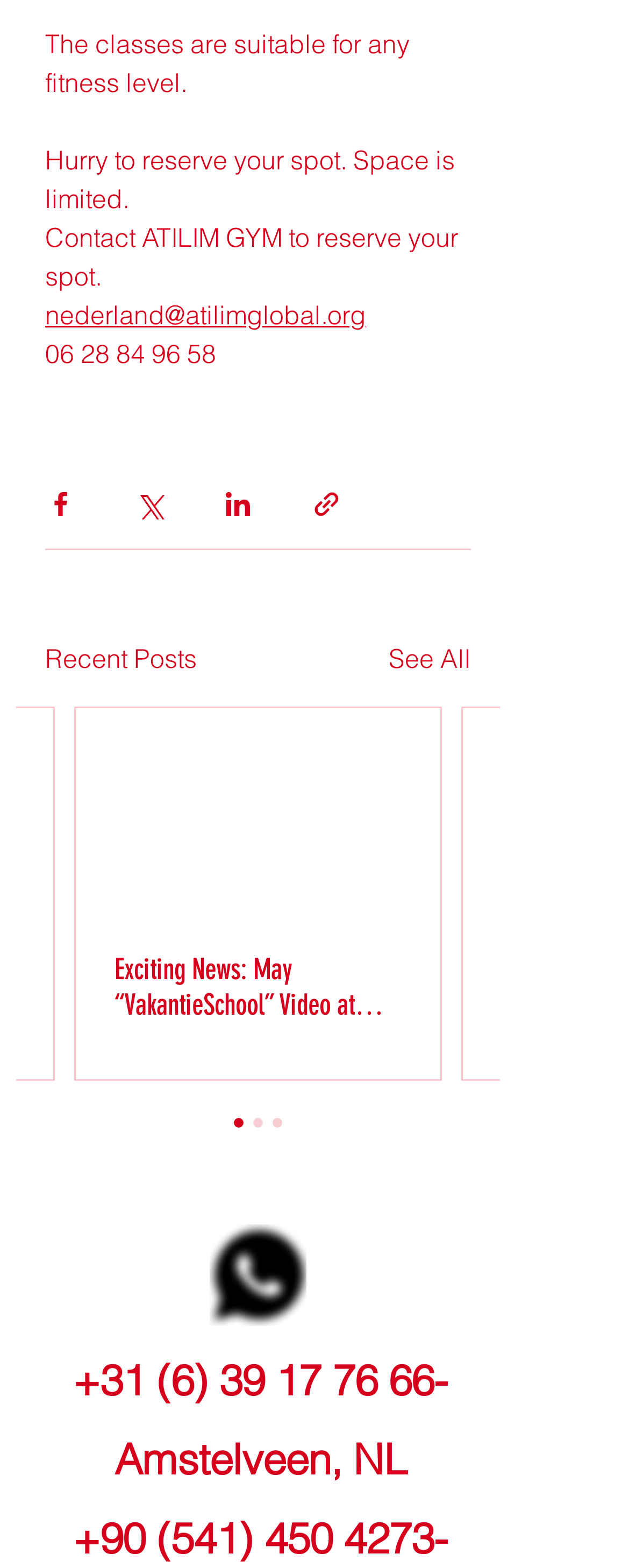Give a concise answer of one word or phrase to the question: 
How can I reserve a spot at ATILIM GYM?

Contact ATILIM GYM